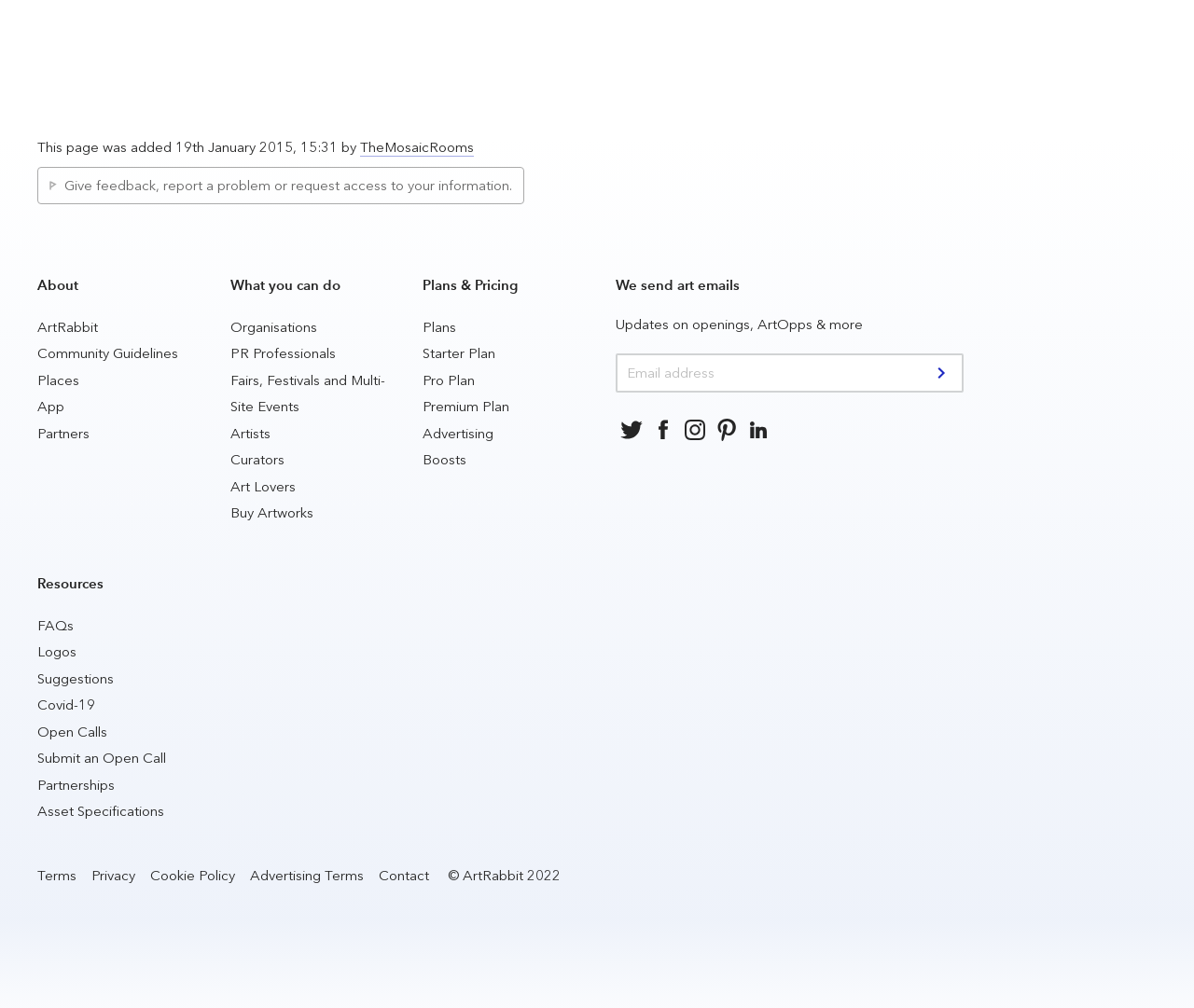Please determine the bounding box coordinates of the element's region to click for the following instruction: "Visit the targetjobs website".

None